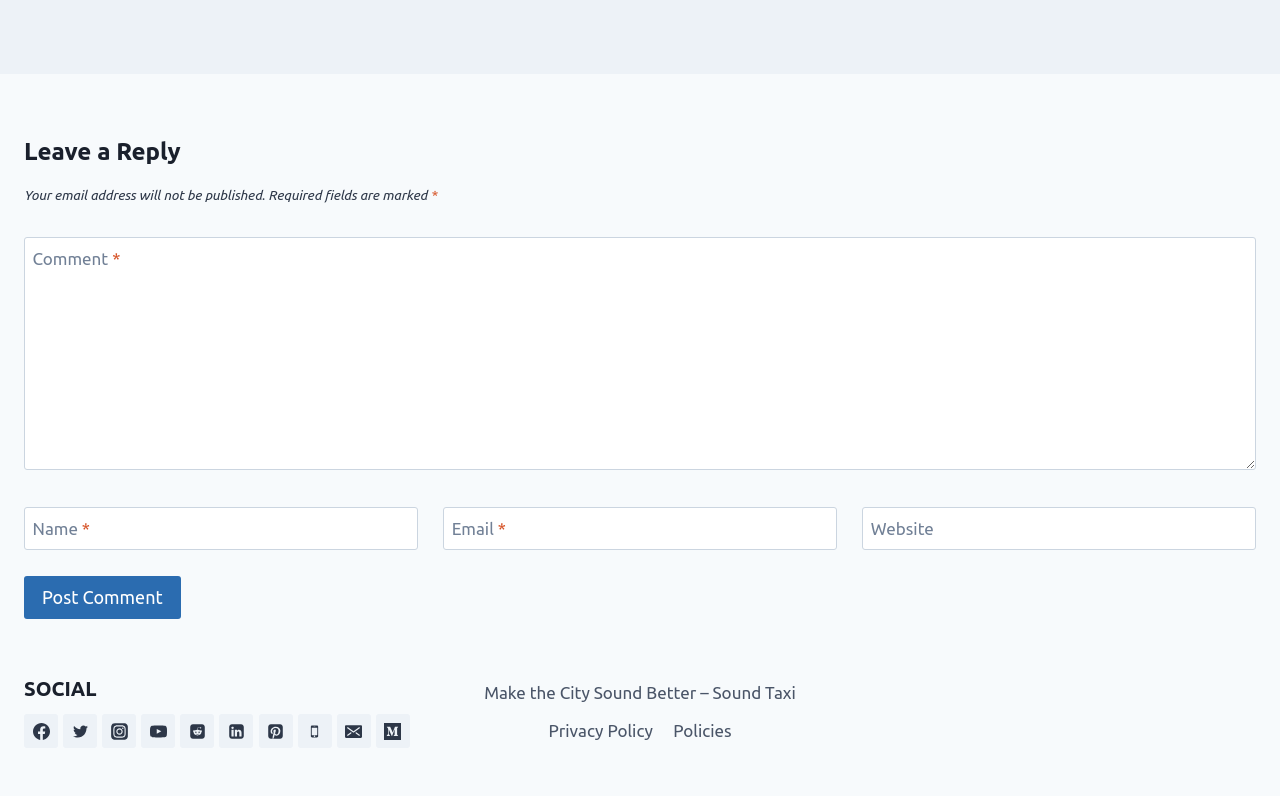Can you specify the bounding box coordinates for the region that should be clicked to fulfill this instruction: "Leave a comment".

[0.019, 0.297, 0.981, 0.59]